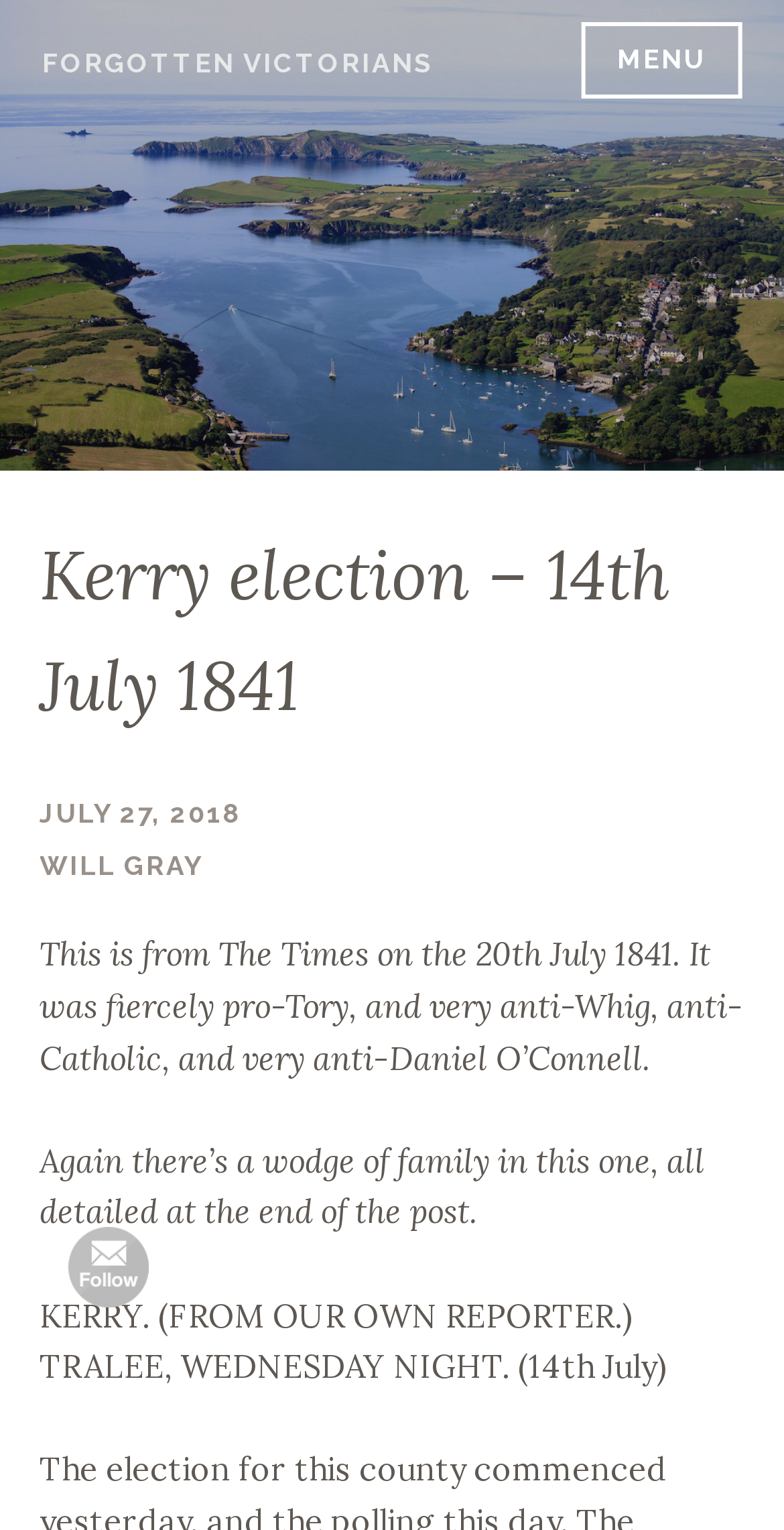Extract the main heading from the webpage content.

Kerry election – 14th July 1841